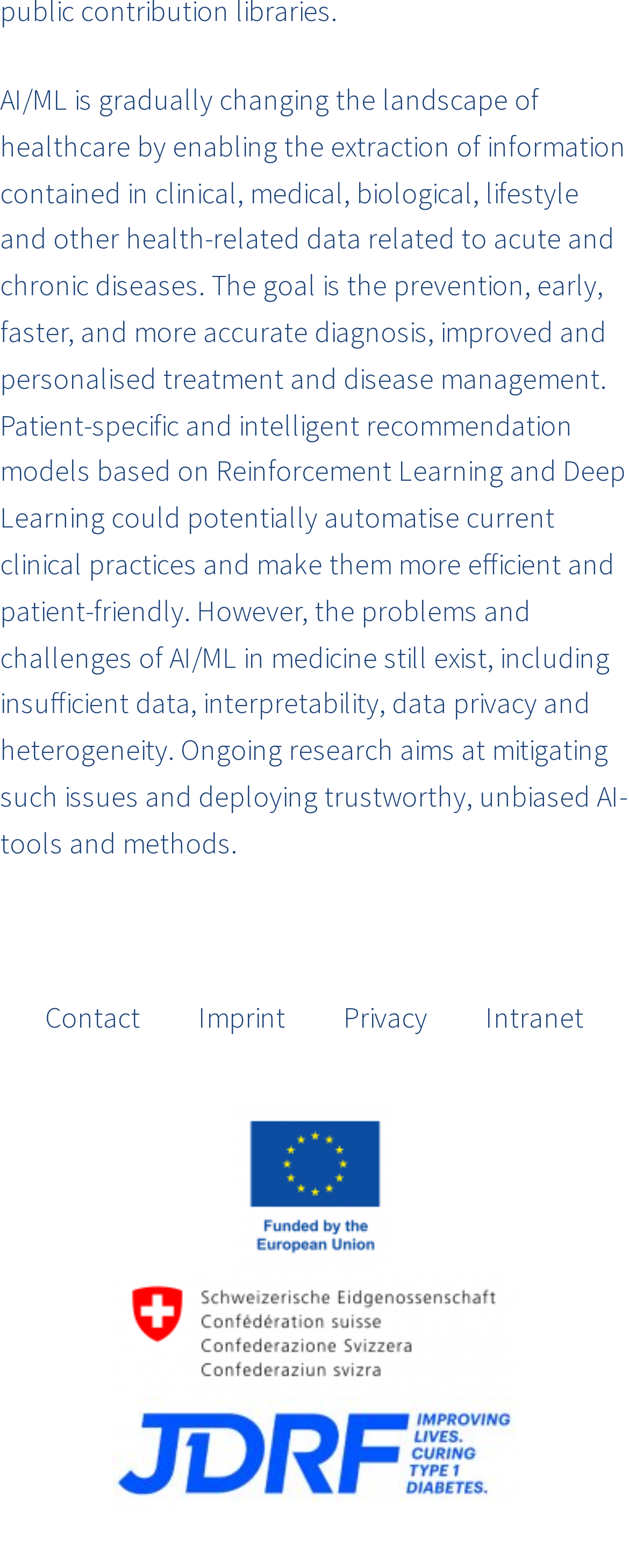What are the challenges of AI/ML in medicine?
Based on the visual details in the image, please answer the question thoroughly.

The challenges of AI/ML in medicine include insufficient data, interpretability, data privacy, and heterogeneity, as mentioned in the StaticText element, which are being addressed through ongoing research.